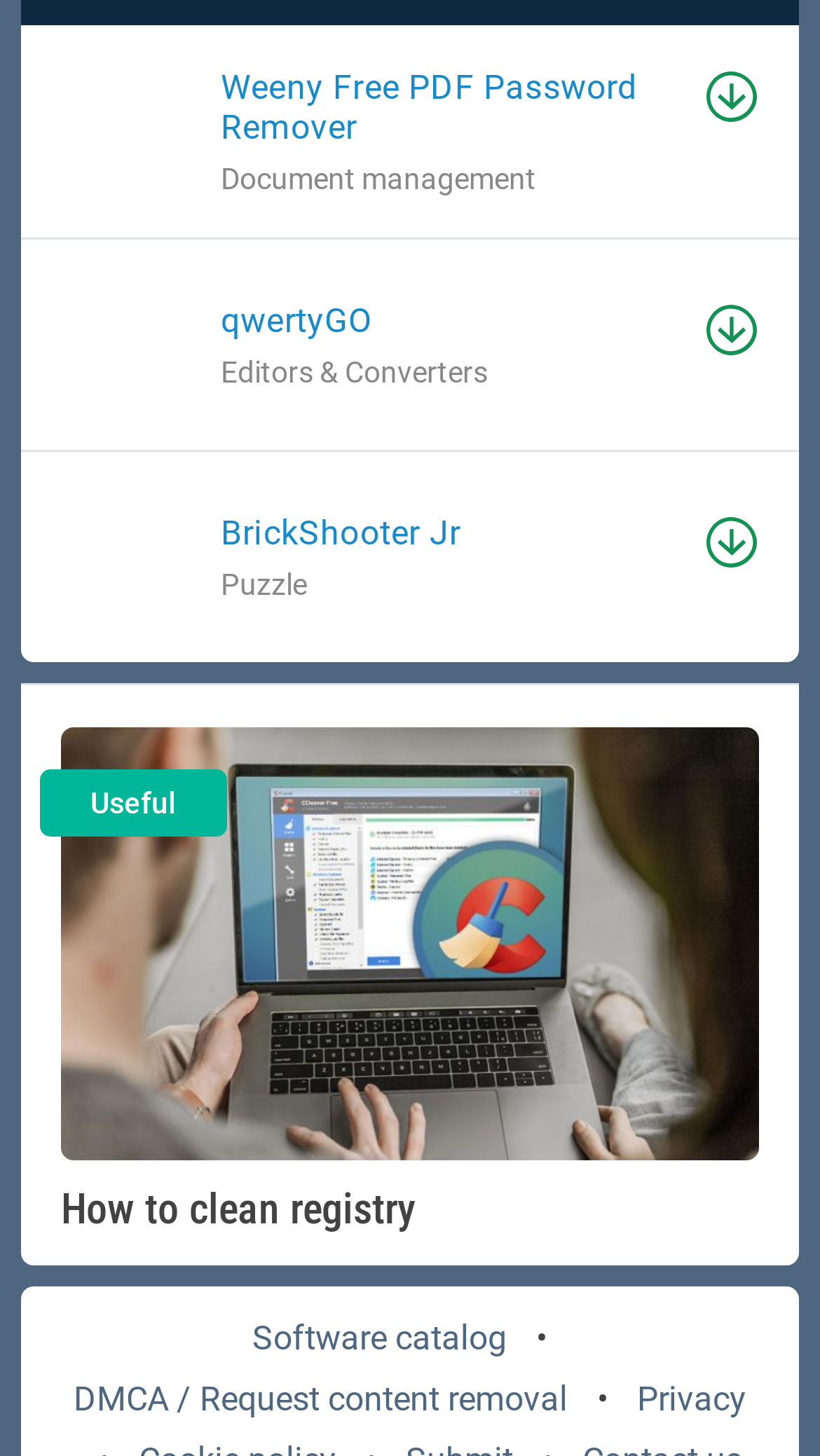What is the name of the first software listed?
Please give a well-detailed answer to the question.

I looked at the first software listed on the webpage, which has an image and a link with the text 'Weeny Free PDF Password Remover'.